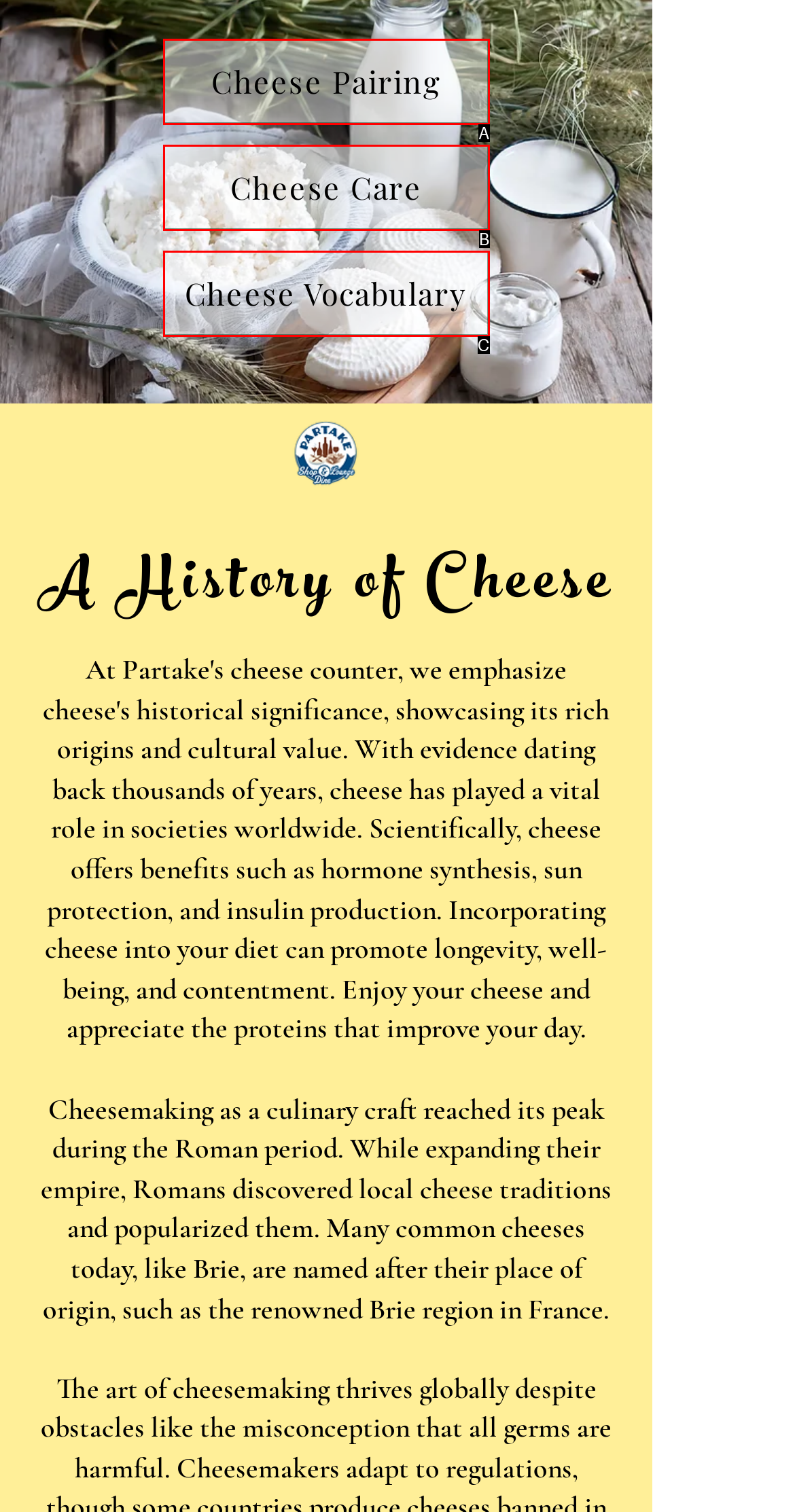Identify the letter corresponding to the UI element that matches this description: Cheese Vocabulary
Answer using only the letter from the provided options.

C